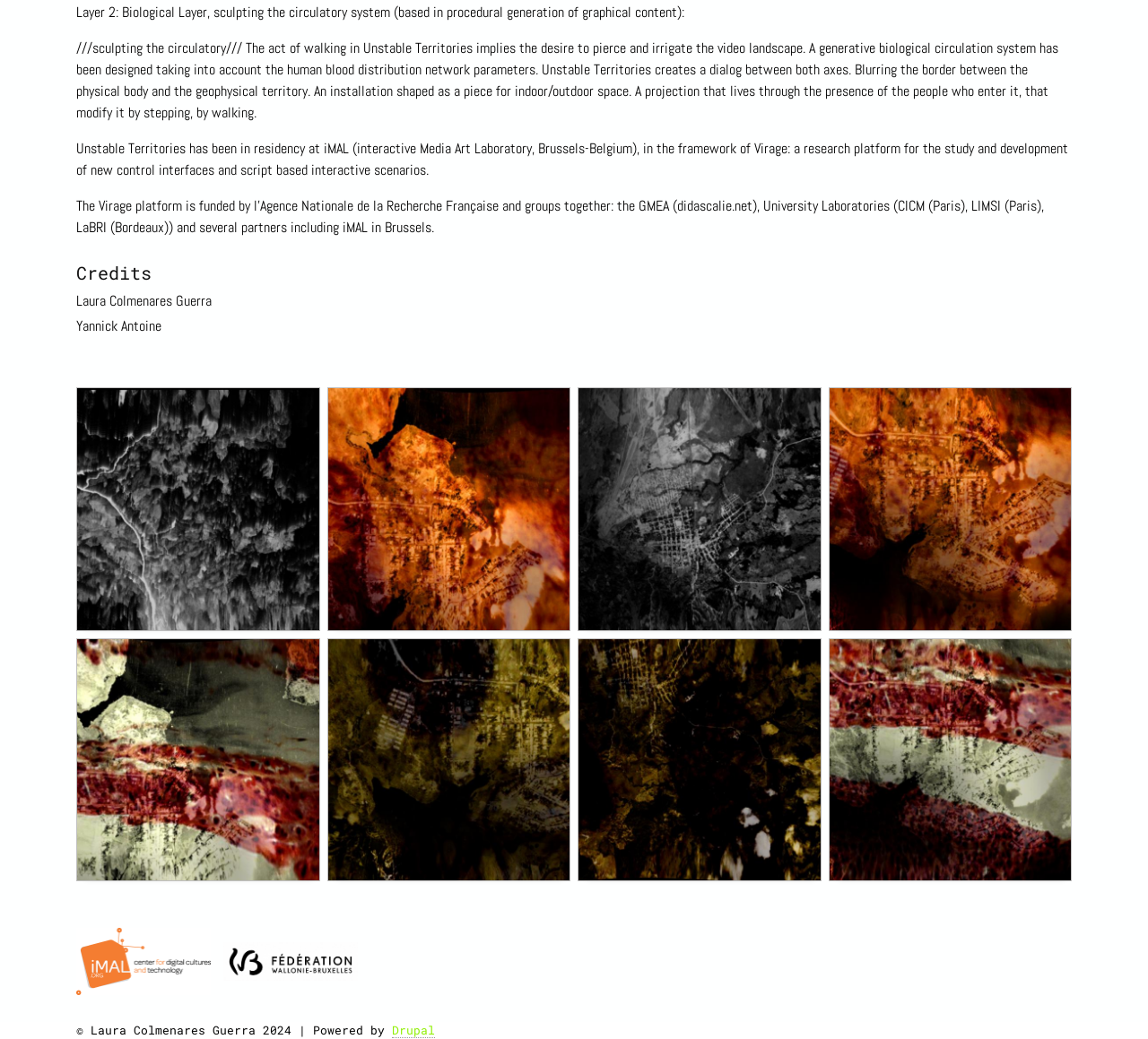Provide a brief response to the question below using one word or phrase:
What is the name of the laboratory where Unstable Territories was in residency?

iMAL